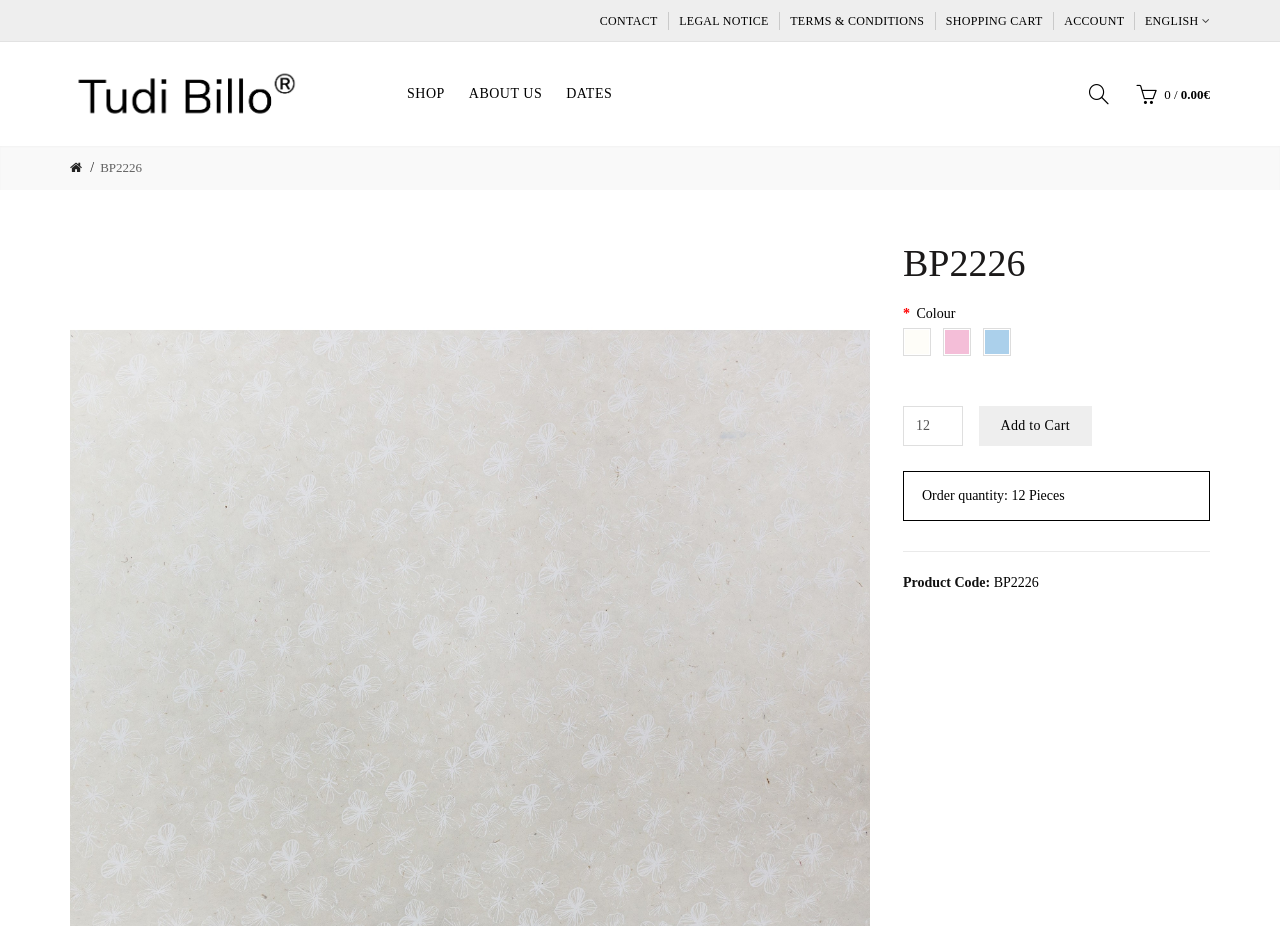Locate the bounding box of the UI element described in the following text: "Account".

[0.831, 0.015, 0.878, 0.031]